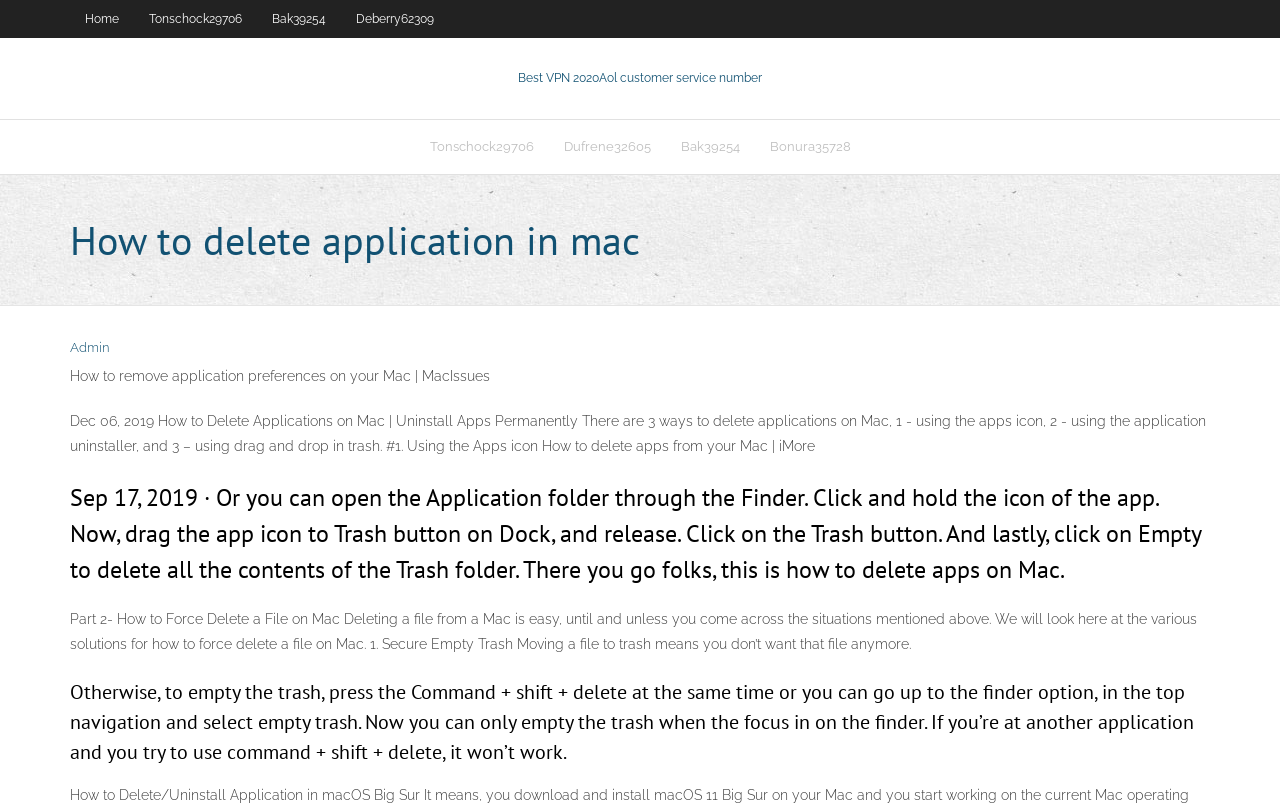What is the shortcut to empty the trash?
Answer the question based on the image using a single word or a brief phrase.

Command + shift + delete